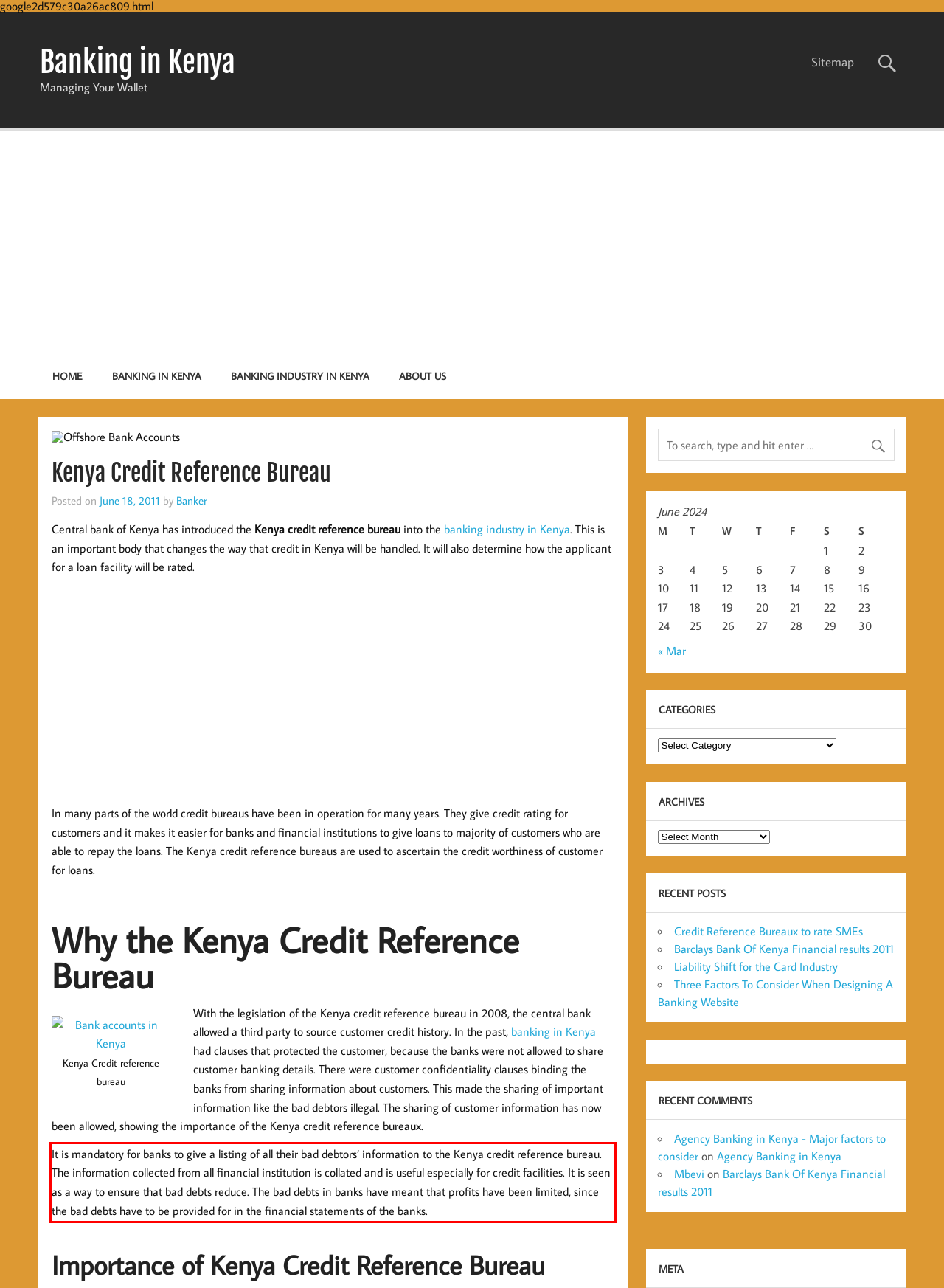Identify the red bounding box in the webpage screenshot and perform OCR to generate the text content enclosed.

It is mandatory for banks to give a listing of all their bad debtors’ information to the Kenya credit reference bureau. The information collected from all financial institution is collated and is useful especially for credit facilities. It is seen as a way to ensure that bad debts reduce. The bad debts in banks have meant that profits have been limited, since the bad debts have to be provided for in the financial statements of the banks.